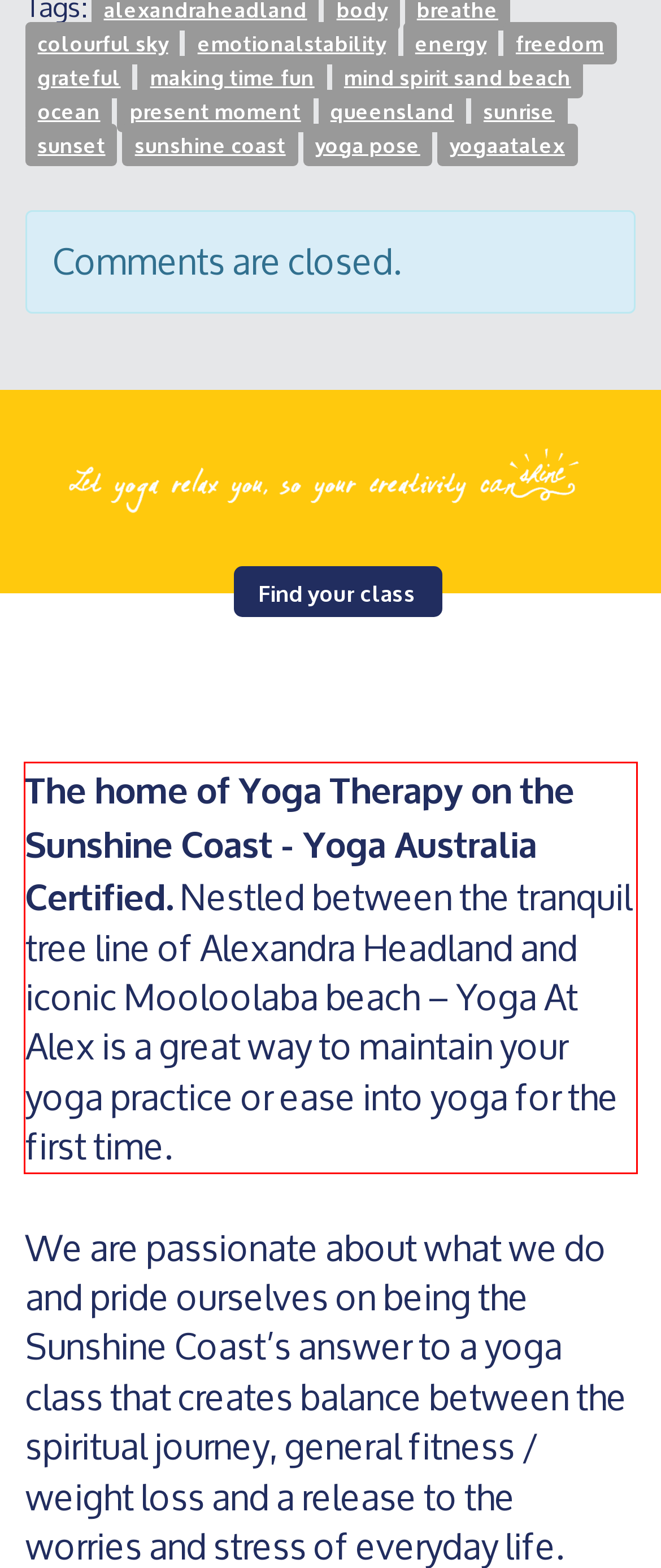Extract and provide the text found inside the red rectangle in the screenshot of the webpage.

The home of Yoga Therapy on the Sunshine Coast - Yoga Australia Certified. Nestled between the tranquil tree line of Alexandra Headland and iconic Mooloolaba beach – Yoga At Alex is a great way to maintain your yoga practice or ease into yoga for the first time.